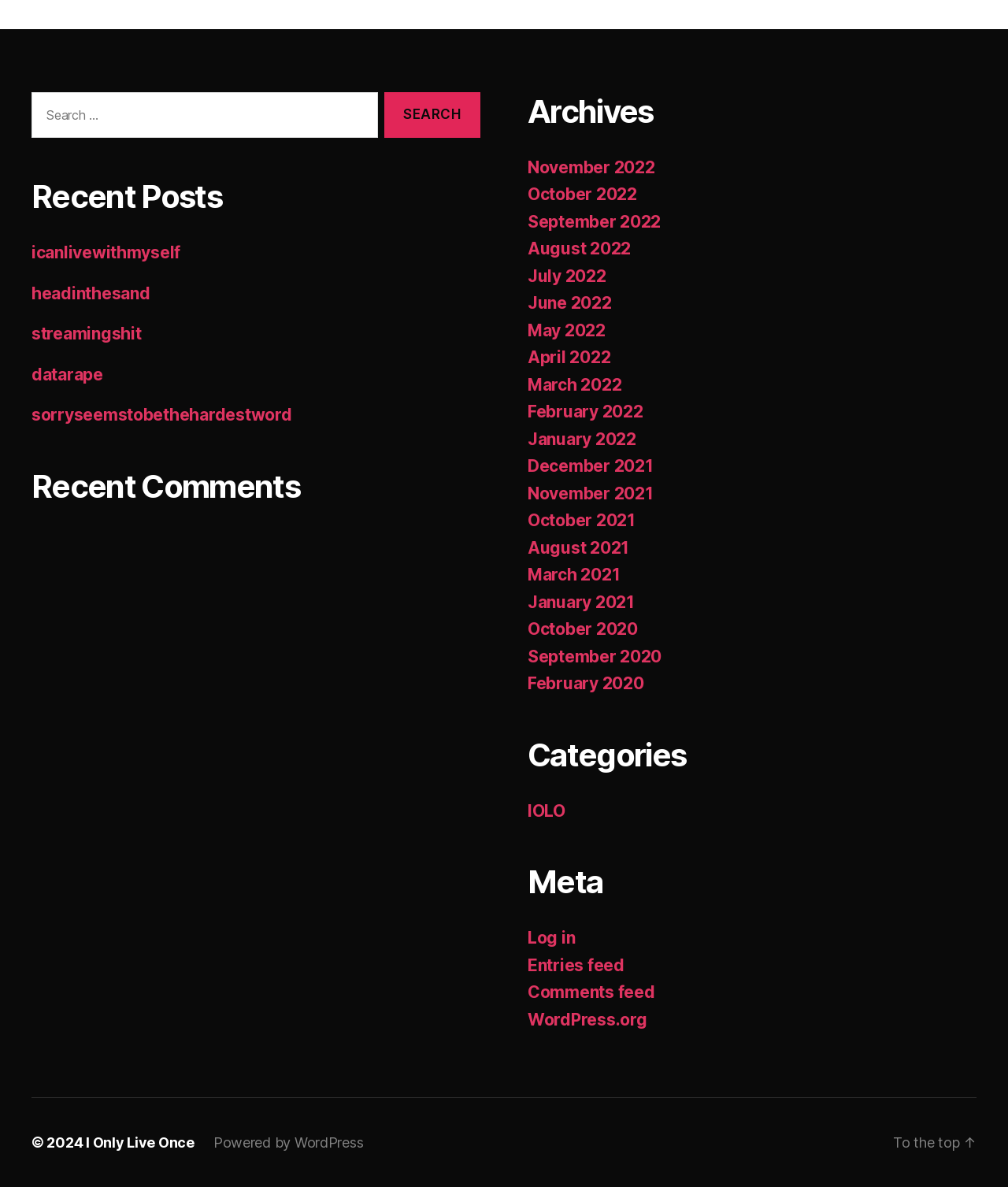Identify the bounding box coordinates of the area that should be clicked in order to complete the given instruction: "View recent posts". The bounding box coordinates should be four float numbers between 0 and 1, i.e., [left, top, right, bottom].

[0.031, 0.149, 0.477, 0.183]